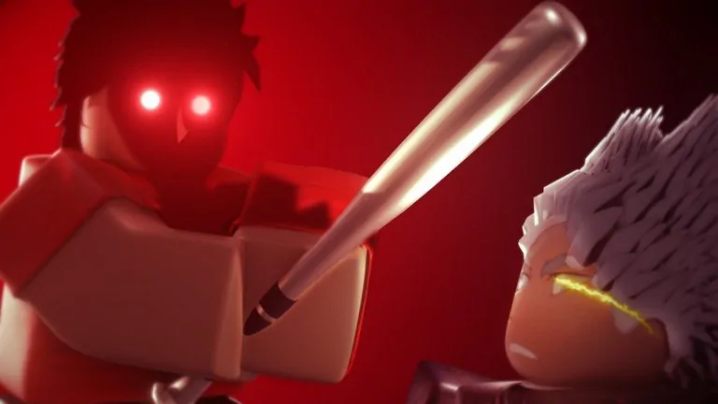Analyze the image and provide a detailed caption.

The image captures a tense moment in a Roblox game, showcasing two stylized characters locked in confrontation. The character on the left, characterized by dark, jagged hair and glowing red eyes, holds a baseball bat, ready for action. Their expression suggests determination and aggression, illuminated against a dramatic red backdrop that heightens the intensity of the scene. On the right, another character with spiky grey hair and distinctive features stares back, hinting at a semblance of surprise or challenge. The visual composition, with its strong contrasts and dynamic poses, effectively conveys the excitement and rivalry inherent in gameplay, appealing to fans of Roblox and its vibrant gaming community. This context may tie into recent discussions about strategies or characters in the game "Saitamania," known for engaging and competitive play.